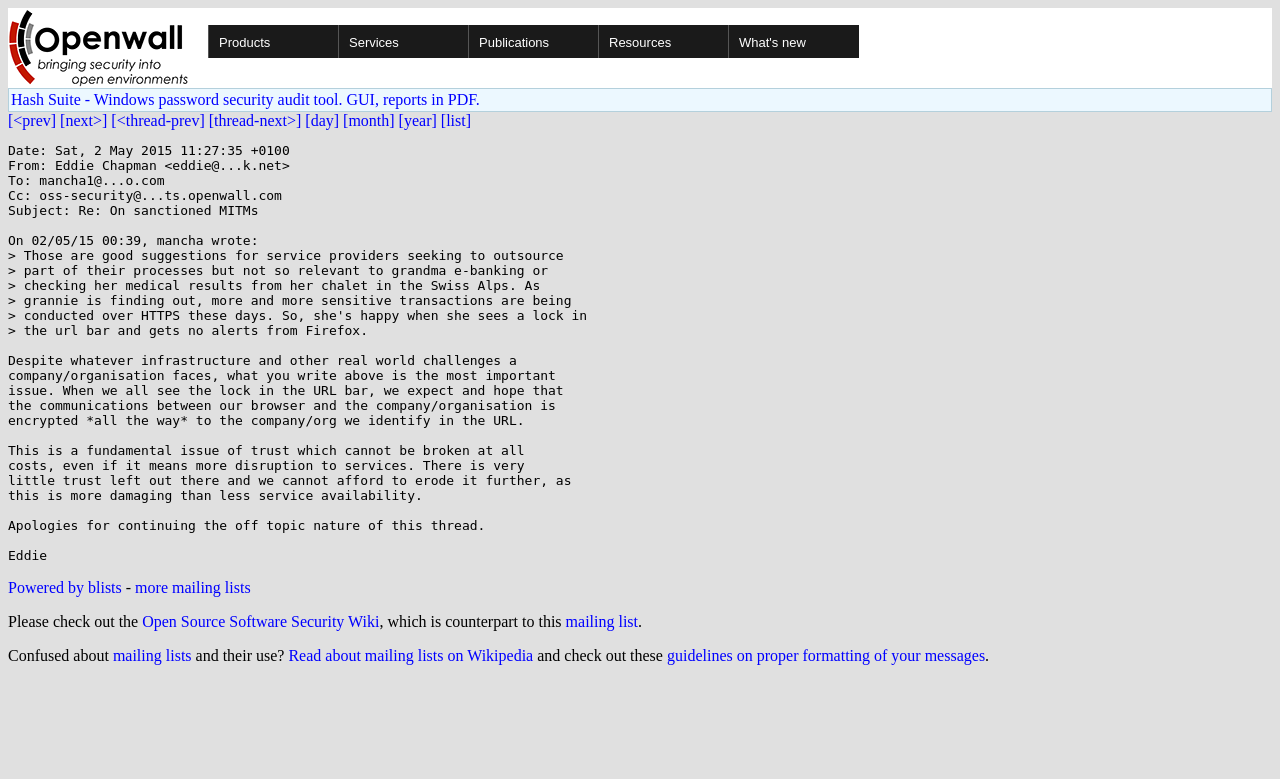Create a full and detailed caption for the entire webpage.

The webpage appears to be a discussion forum or mailing list archive, with a focus on open-source software security. At the top, there is a logo image of "Openwall" on the left, accompanied by a row of links to various sections of the website, including "Products", "Services", "Publications", "Resources", and "What's new".

Below this top section, there is a table with a single row containing a description of a Windows password security audit tool called "Hash Suite", which offers a GUI and generates reports in PDF format. This description is also a clickable link.

On the same level as the "Hash Suite" description, there are several navigation links, including "[<prev]", "[next>]", "[<thread-prev]", "[thread-next>]", "[day]", "[month]", "[year]", and "[list]". These links are arranged horizontally and are likely used to navigate through the discussion threads or archives.

At the bottom of the page, there are several more links and pieces of text. There is a link to "Powered by blists" on the left, followed by a separator line and a link to "more mailing lists". Below this, there is a paragraph of text that mentions the "Open Source Software Security Wiki" and invites users to check it out. There is also a link to the wiki.

Further down, there is another paragraph of text that appears to offer guidance on using mailing lists, with links to Wikipedia and a set of guidelines on proper formatting of messages.